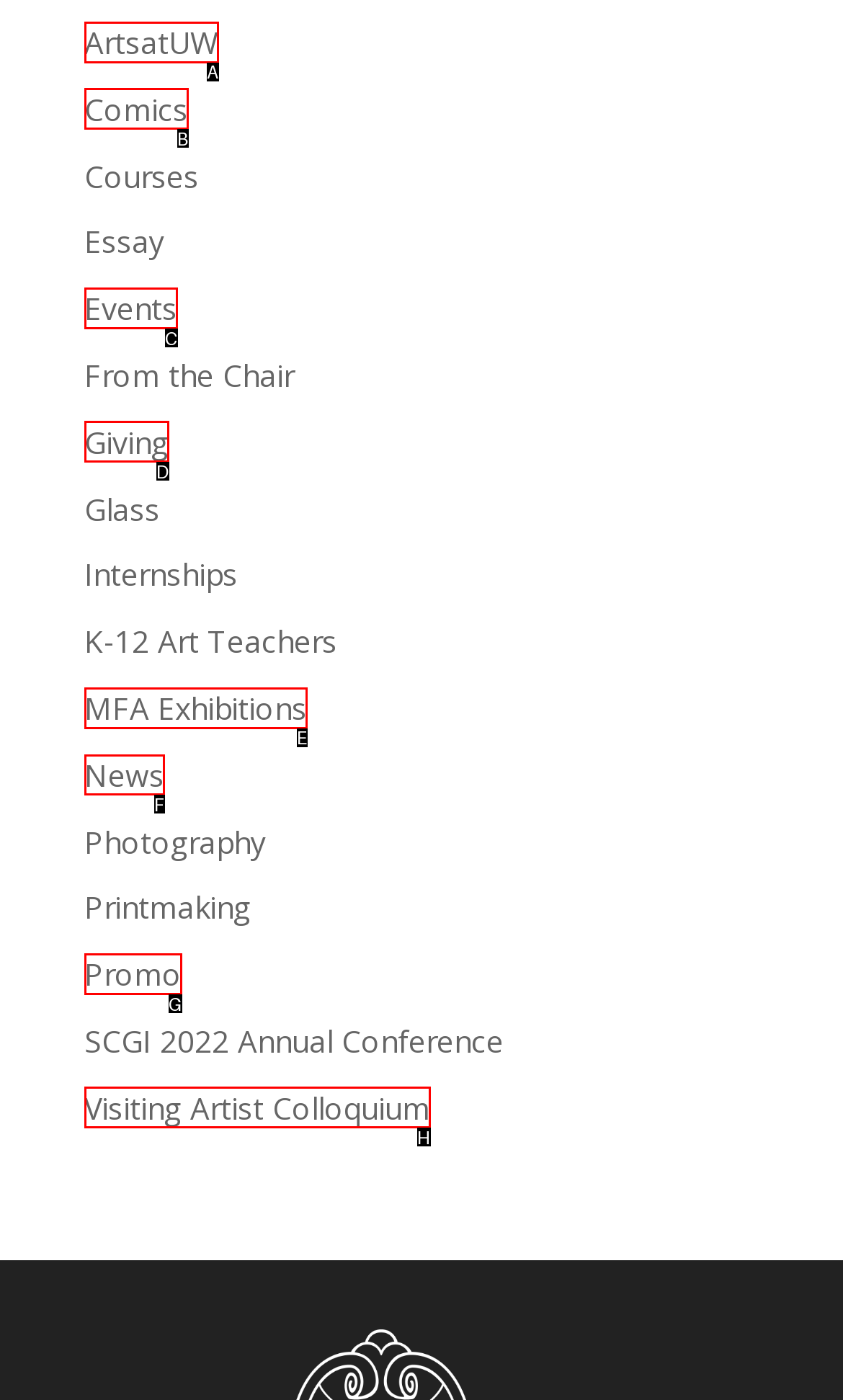Select the HTML element that should be clicked to accomplish the task: read the latest News Reply with the corresponding letter of the option.

F